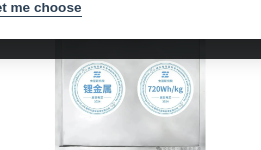Please answer the following question using a single word or phrase: 
What is the energy capacity of the battery?

720Wh/kg